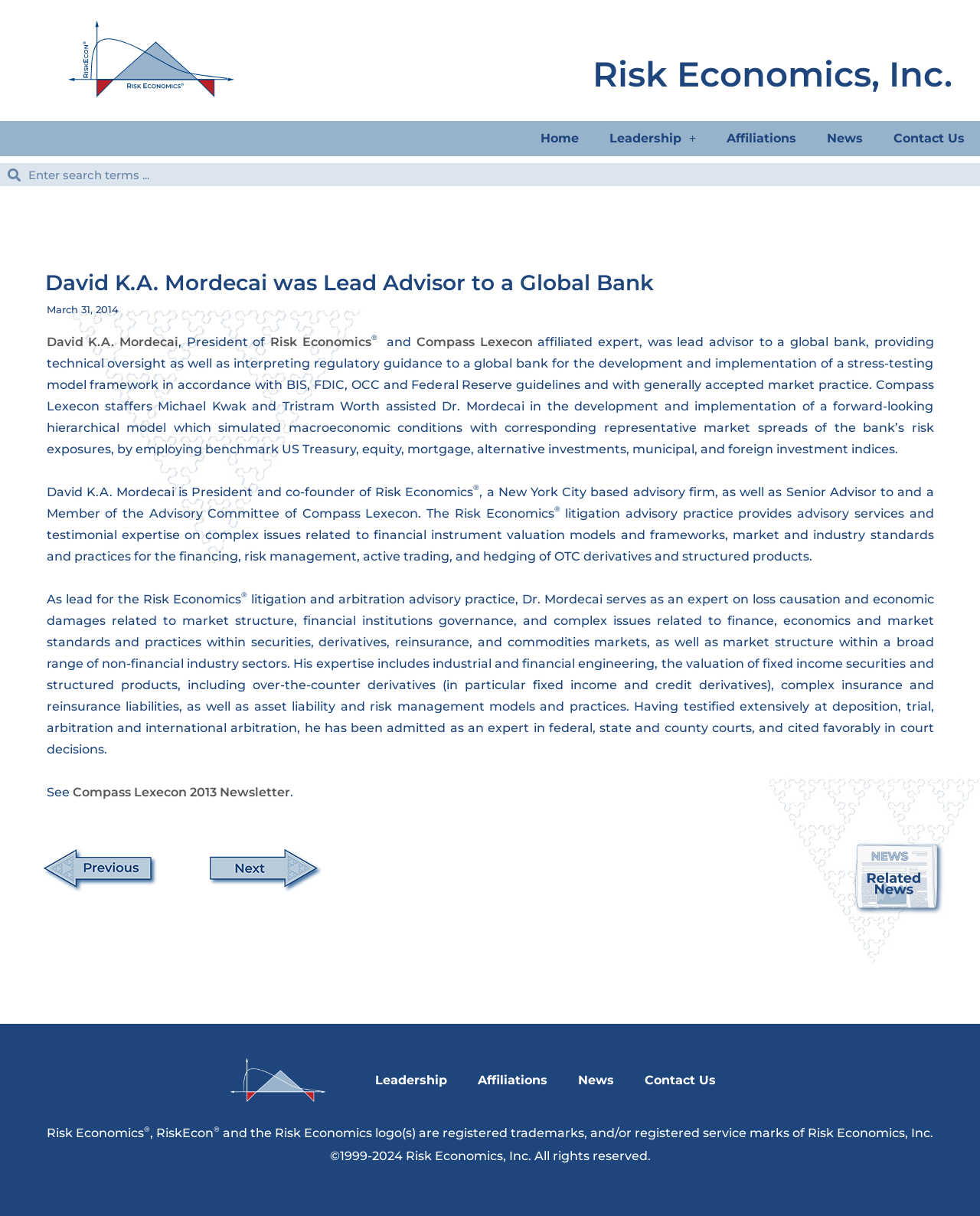Bounding box coordinates are to be given in the format (top-left x, top-left y, bottom-right x, bottom-right y). All values must be floating point numbers between 0 and 1. Provide the bounding box coordinate for the UI element described as: Compass Lexecon 2013 Newsletter

[0.074, 0.645, 0.296, 0.657]